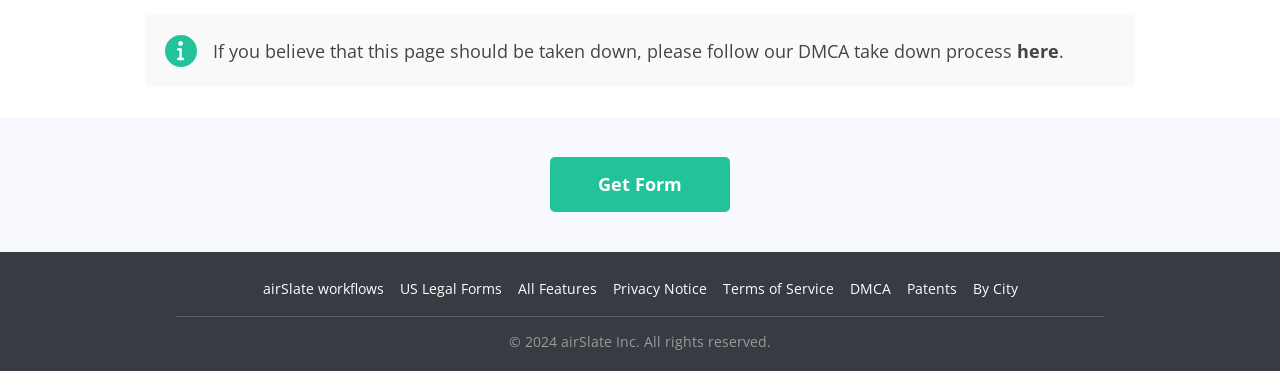Find the bounding box coordinates corresponding to the UI element with the description: "Terms of Service". The coordinates should be formatted as [left, top, right, bottom], with values as floats between 0 and 1.

[0.564, 0.752, 0.651, 0.804]